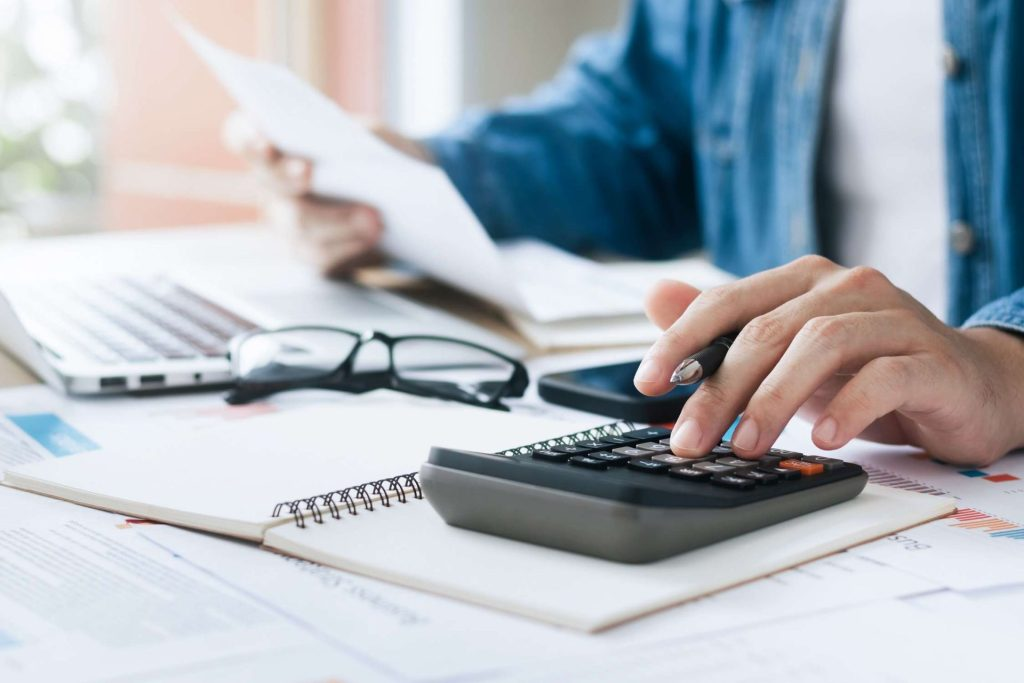What is the theme of the image?
Analyze the screenshot and provide a detailed answer to the question.

The image depicts a scene that aligns with the theme of 'Tax Changes', specifically referencing the new 2023 T3 Trust Reporting Rules, which are highlighted in the accompanying content.